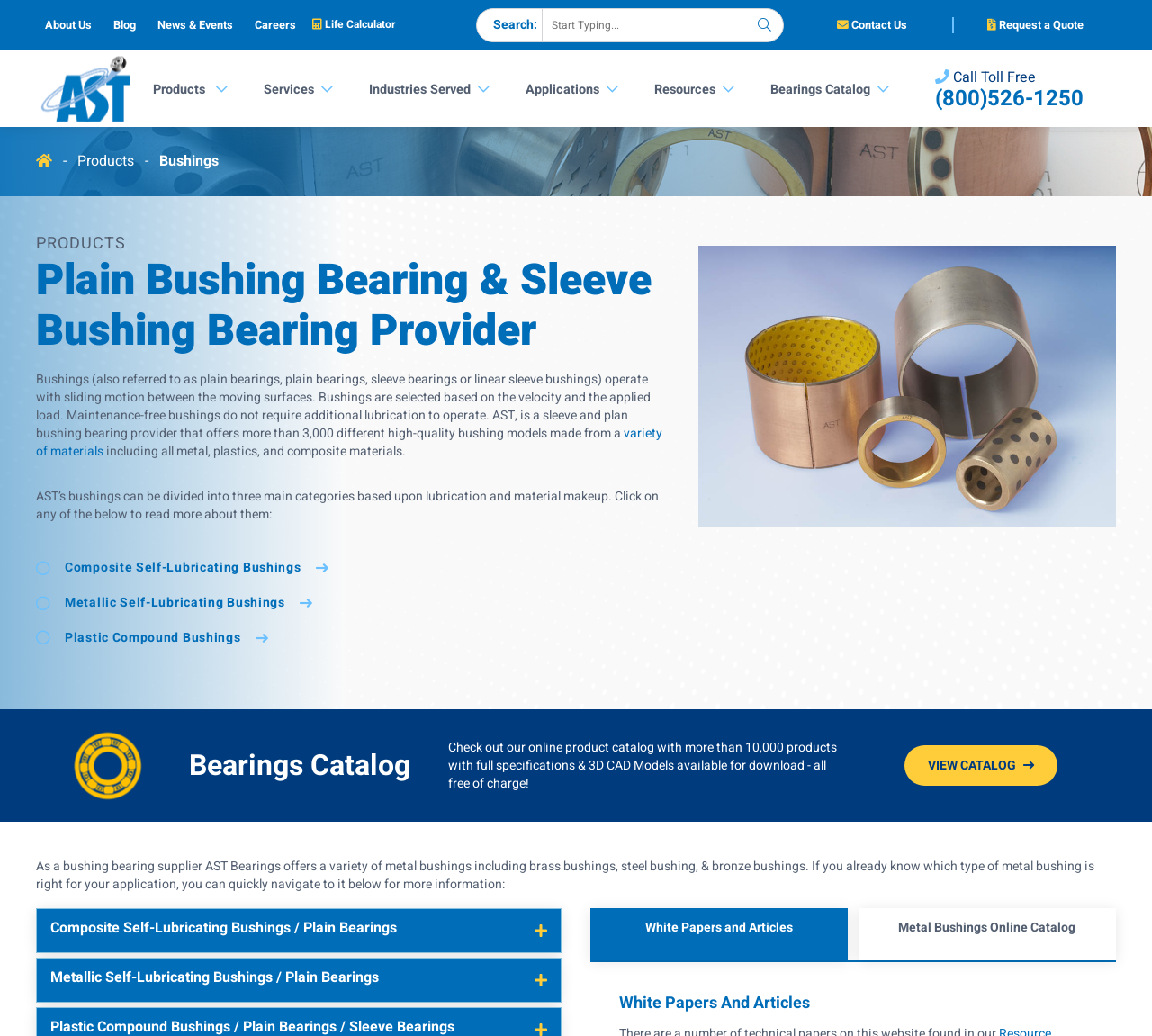What types of materials are used to make bushings?
Give a thorough and detailed response to the question.

According to the webpage, 'AST, is a sleeve and plan bushing bearing provider that offers more than 3,000 different high-quality bushing models made from a variety of materials, including all metal, plastics, and composite materials.' This indicates that bushings are made from metal, plastics, and composite materials.